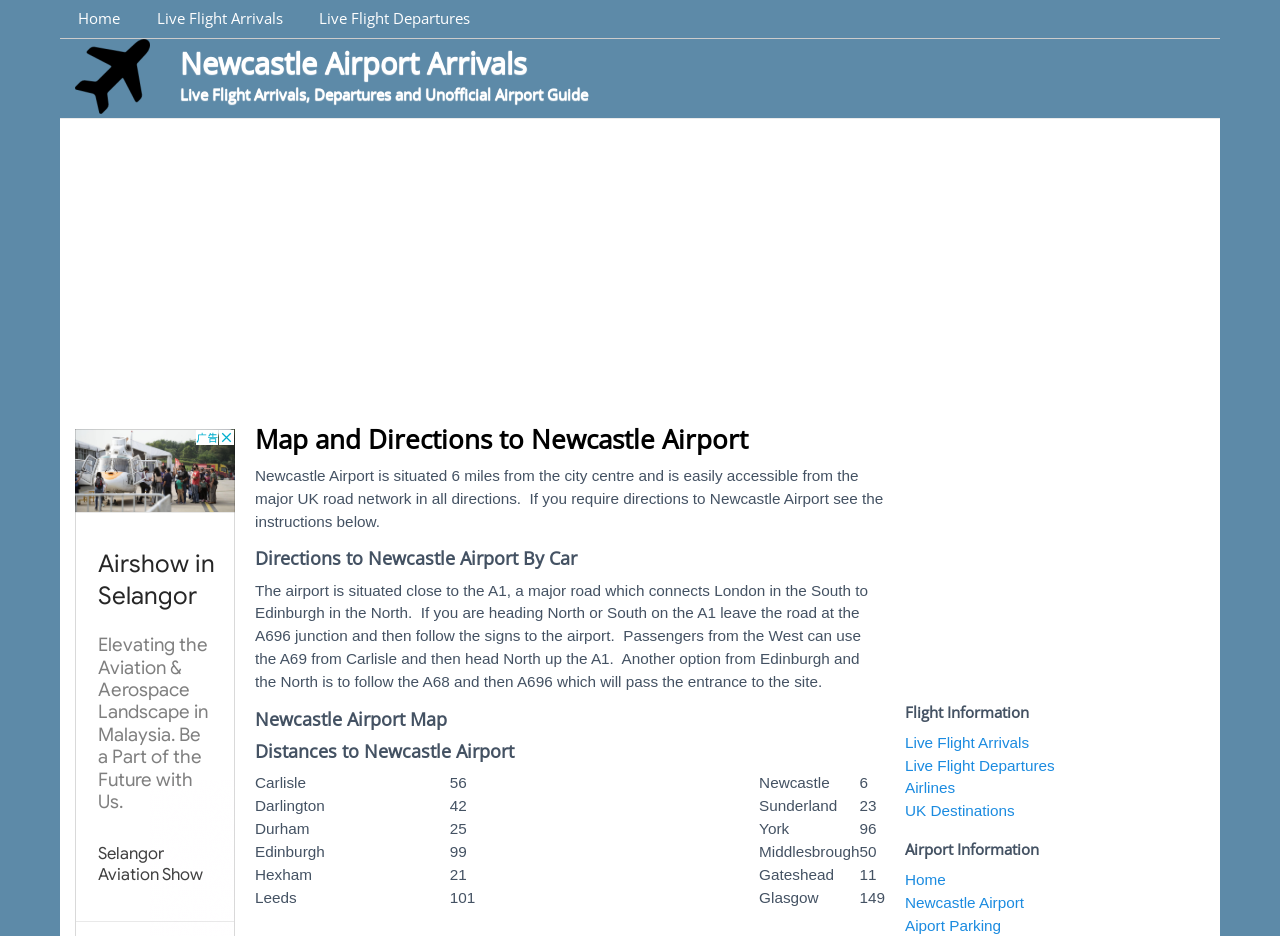Please give a succinct answer to the question in one word or phrase:
How many miles is Newcastle Airport from the city centre?

6